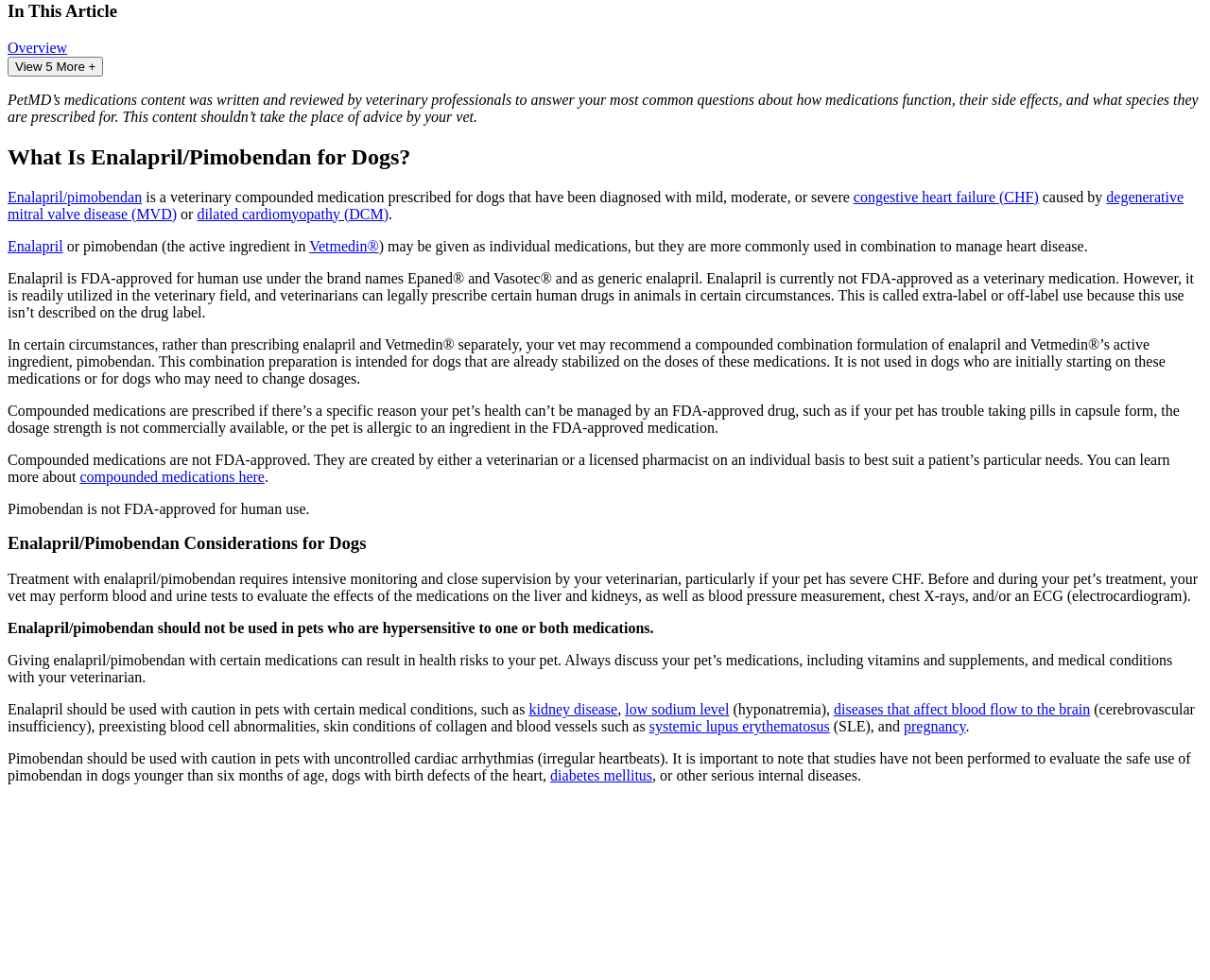Please predict the bounding box coordinates of the element's region where a click is necessary to complete the following instruction: "Click 'Overview'". The coordinates should be represented by four float numbers between 0 and 1, i.e., [left, top, right, bottom].

[0.006, 0.04, 0.056, 0.057]